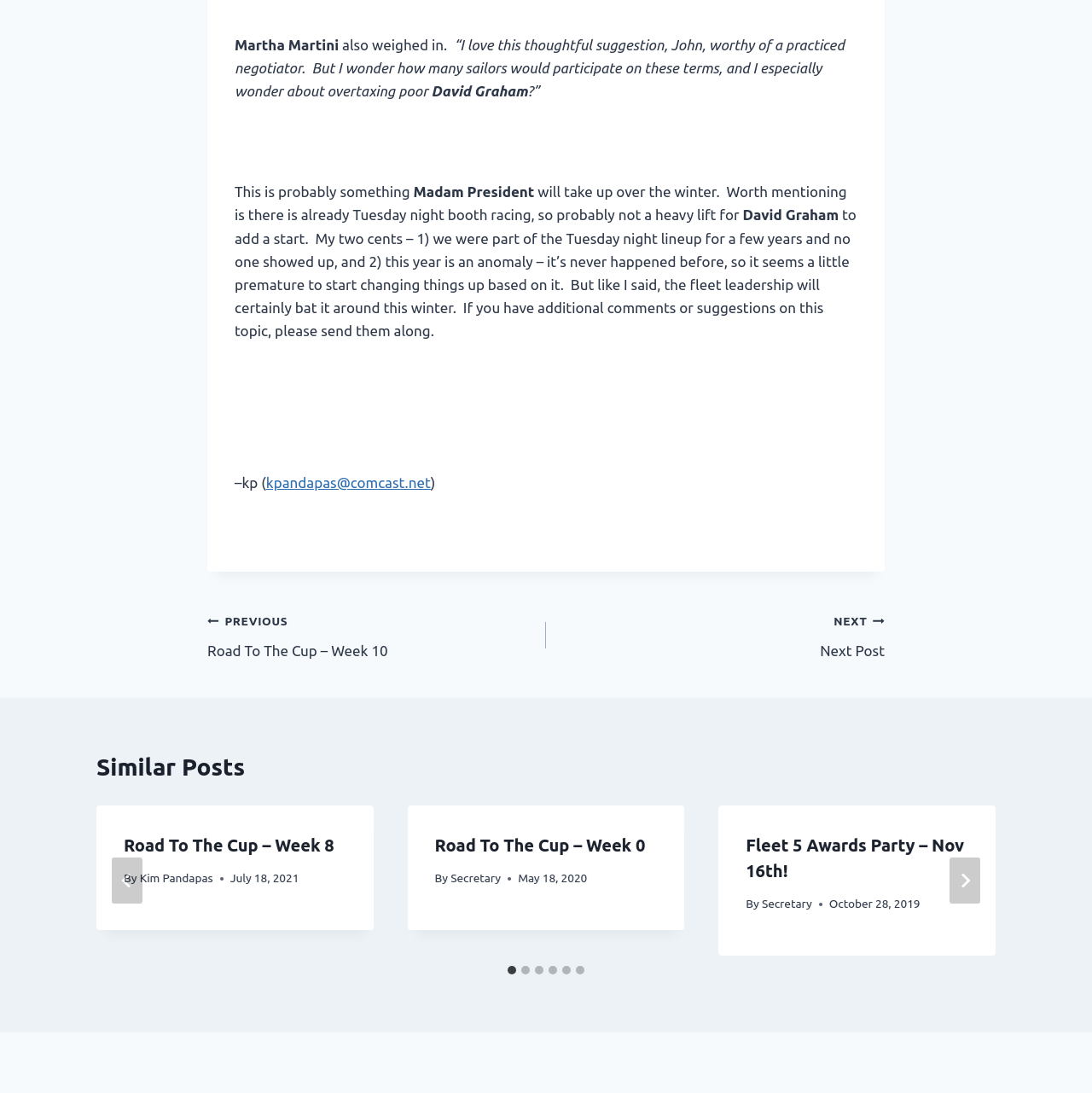Provide a short answer to the following question with just one word or phrase: What is the date of the second post?

May 18, 2020